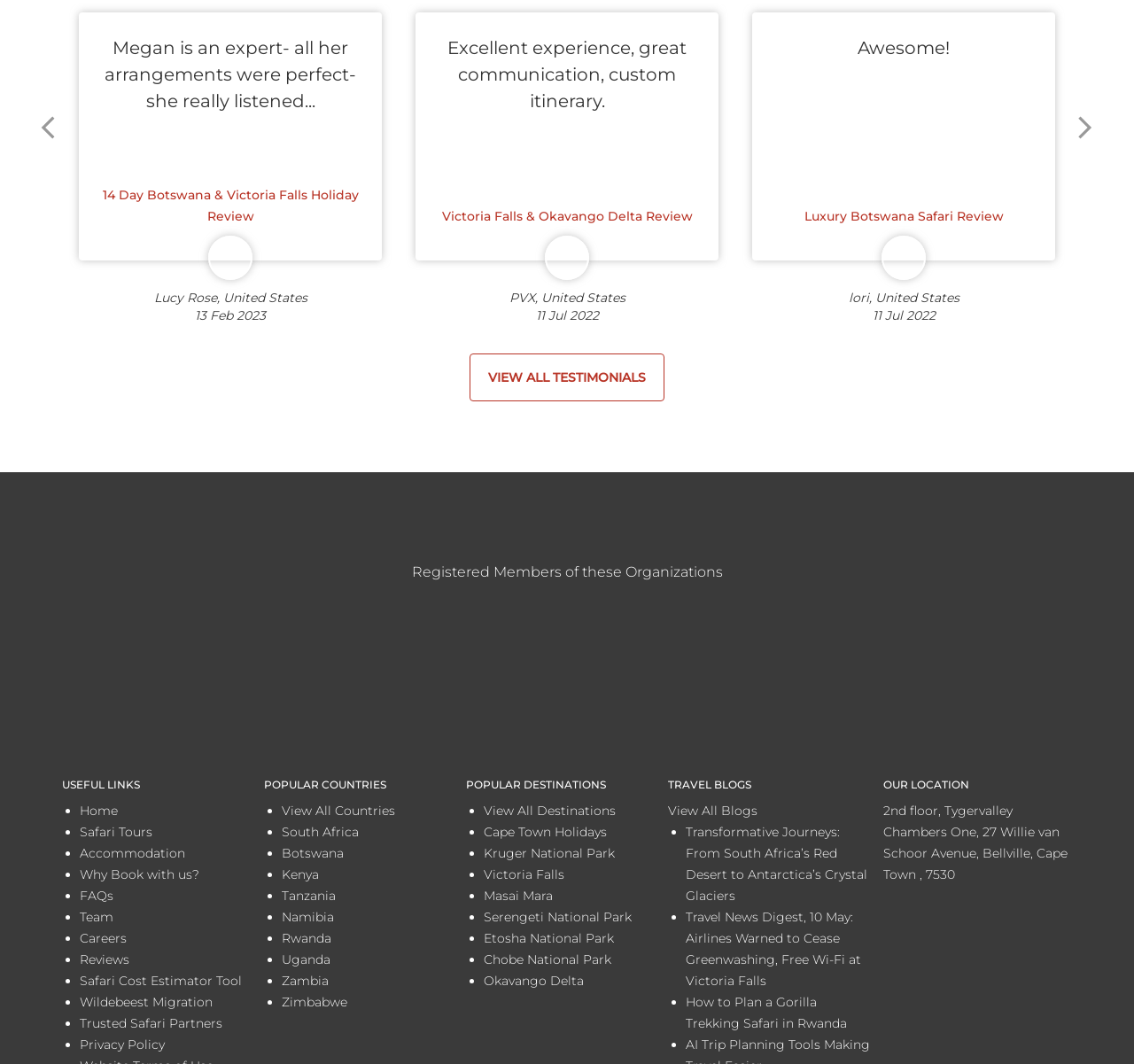Show me the bounding box coordinates of the clickable region to achieve the task as per the instruction: "Explore Victoria Falls & Okavango Delta Review".

[0.389, 0.196, 0.611, 0.211]